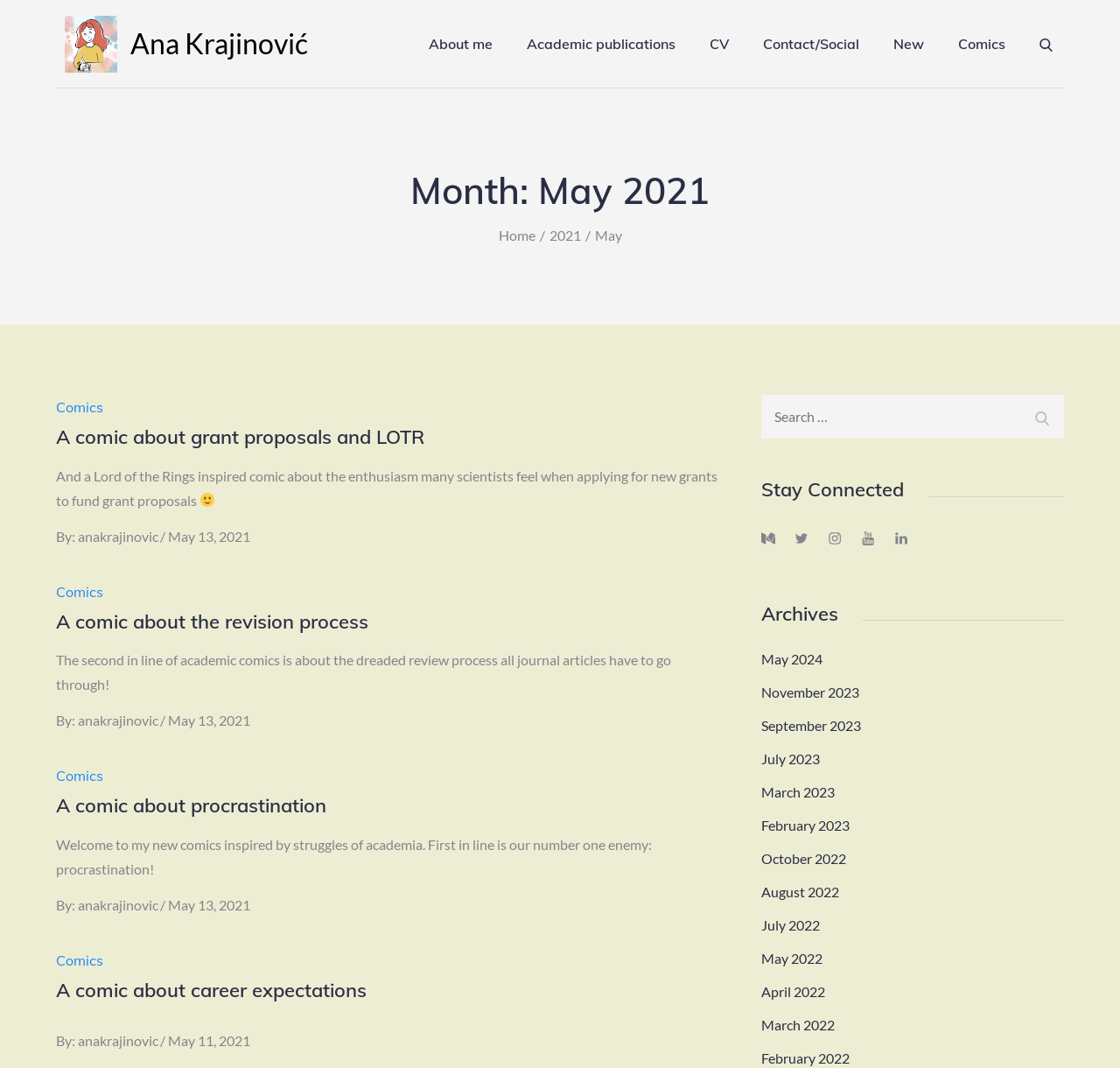How many articles are on this webpage?
Please answer the question with as much detail as possible using the screenshot.

By examining the webpage structure, I can see that there are four article sections, each with a heading, text, and a 'Posted on' date. These sections are stacked vertically, indicating that there are four articles on this webpage.